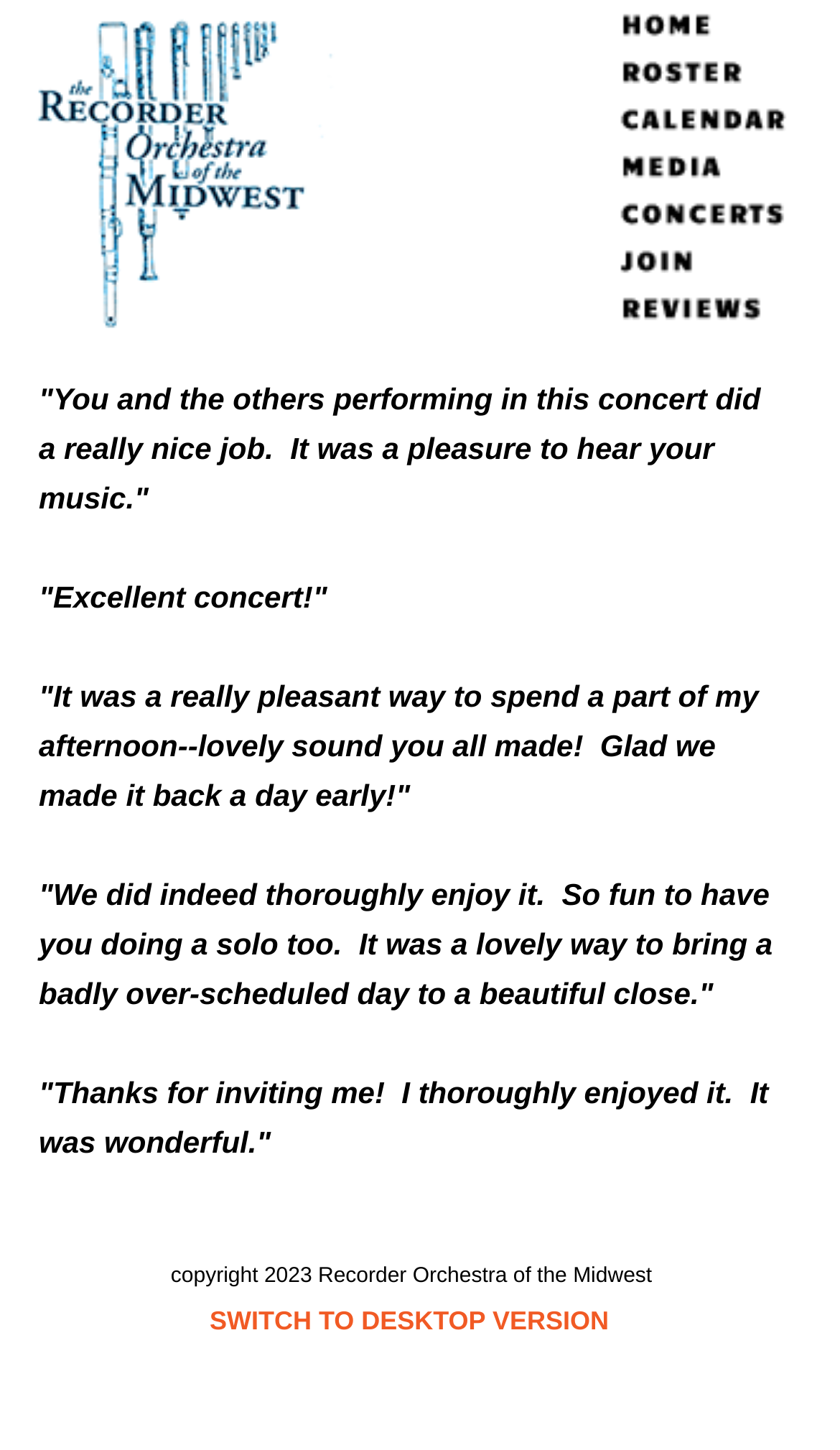How many reviews are on the page?
Please give a detailed and thorough answer to the question, covering all relevant points.

I counted the number of StaticText elements containing review-like text and found five reviews on the page, each with a distinct bounding box coordinate.